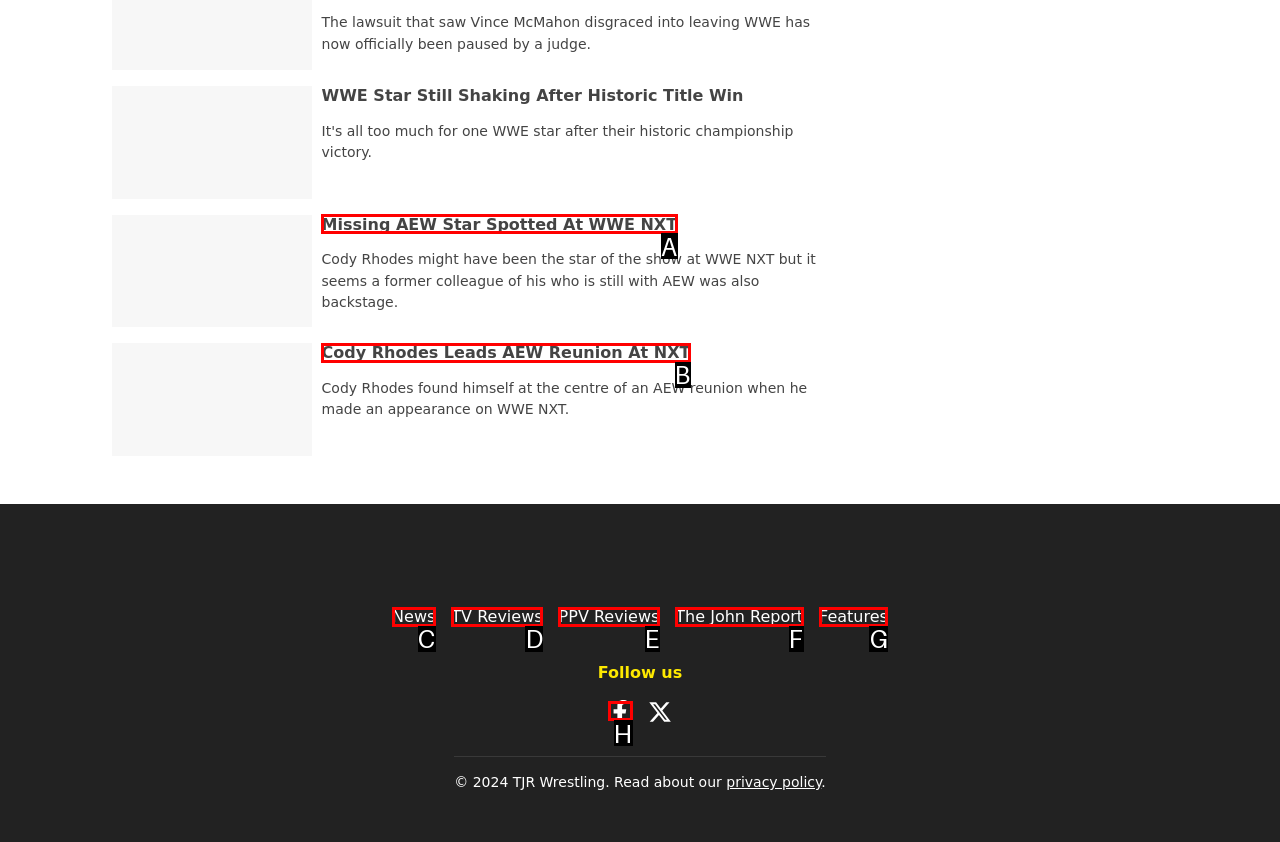Identify the HTML element you need to click to achieve the task: Follow us on Facebook. Respond with the corresponding letter of the option.

H